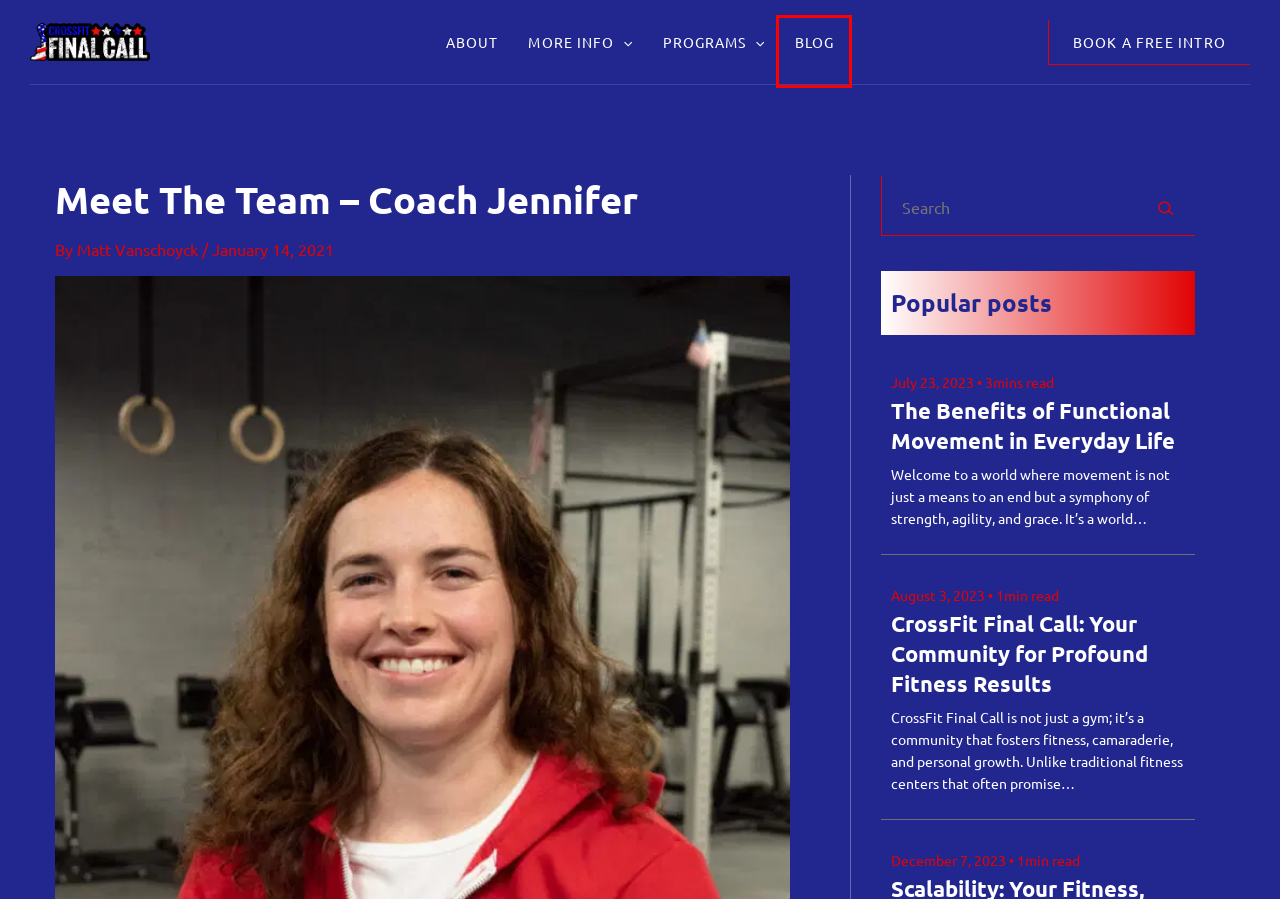You are presented with a screenshot of a webpage with a red bounding box. Select the webpage description that most closely matches the new webpage after clicking the element inside the red bounding box. The options are:
A. About - CrossFit Final Call Robinson
B. CrossFit Final Call: Your Community for Profound Fitness Results - CrossFit Final Call Robinson
C. The Best Gym in Robinson - CrossFit Final Call Robinson
D. Top Gym Management Software in 2024 - Kilo
E. Scalability: Your Fitness, Your Pace - CrossFit Final Call Robinson
F. The Benefits of Functional Movement in Everyday Life - CrossFit Final Call Robinson
G. More info - CrossFit Final Call Robinson
H. Blog - CrossFit Final Call Robinson

H